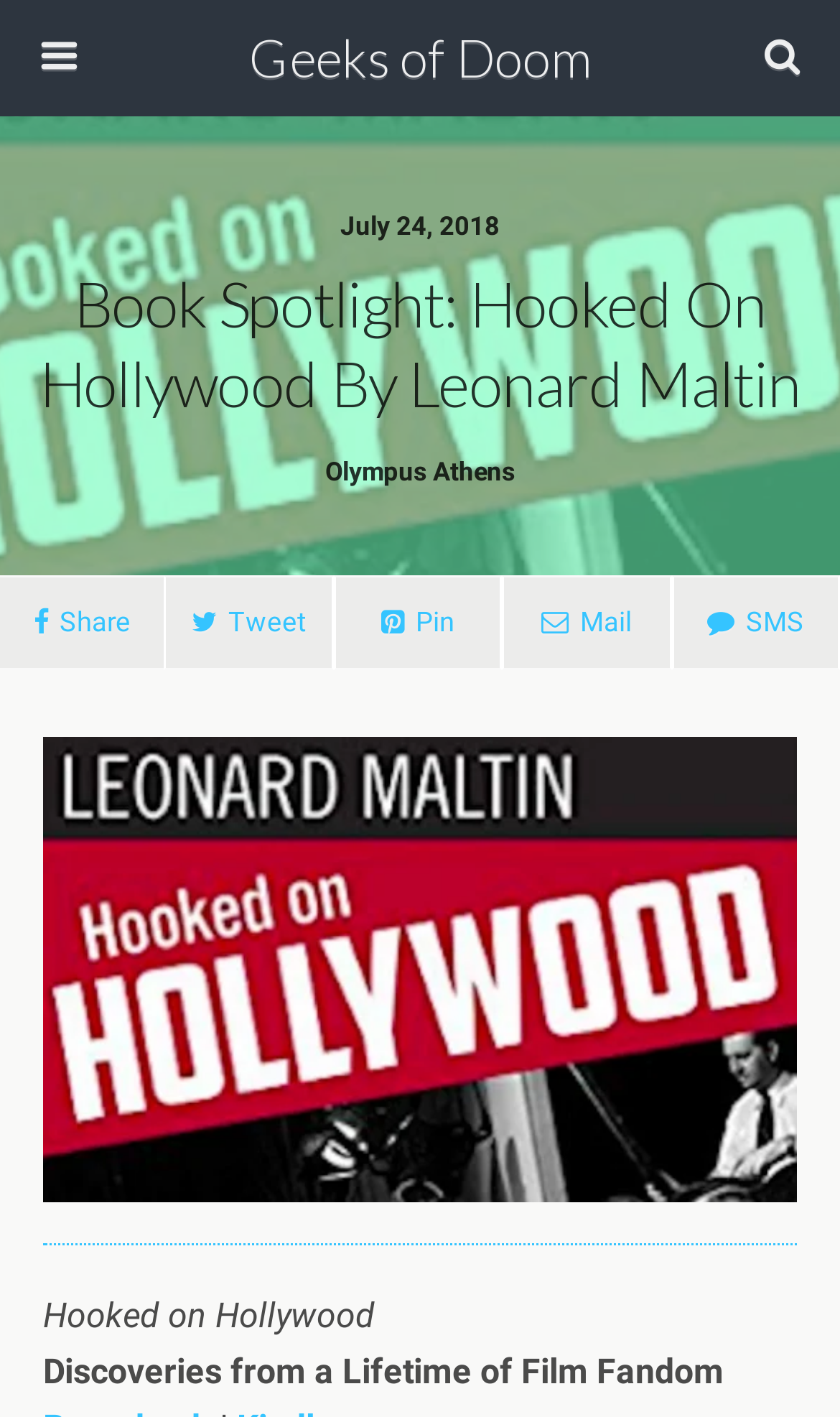Provide the bounding box coordinates in the format (top-left x, top-left y, bottom-right x, bottom-right y). All values are floating point numbers between 0 and 1. Determine the bounding box coordinate of the UI element described as: name="s" placeholder="Search this website…"

[0.054, 0.09, 0.756, 0.126]